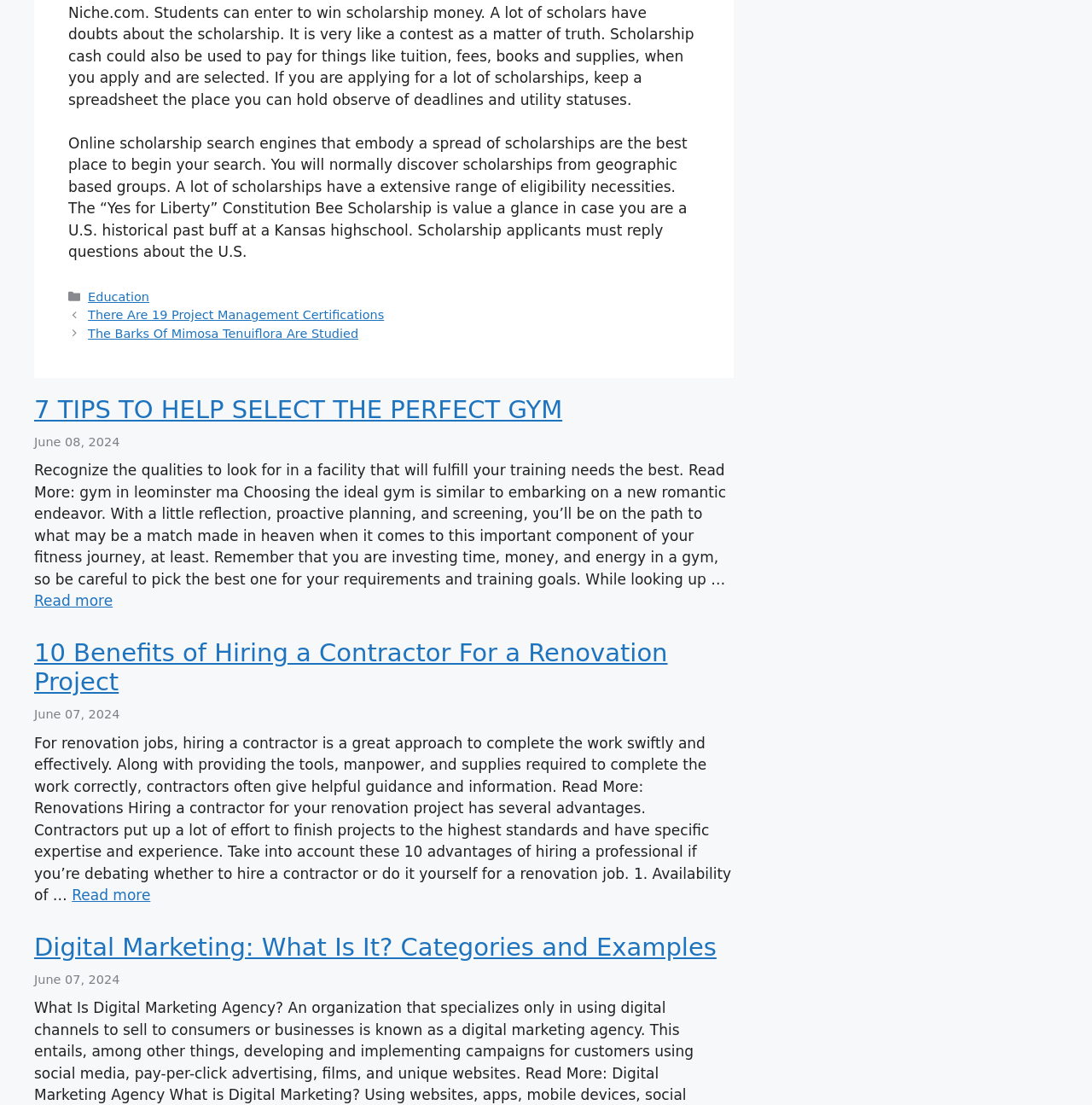Please answer the following question using a single word or phrase: What is the date of the second article?

June 07, 2024